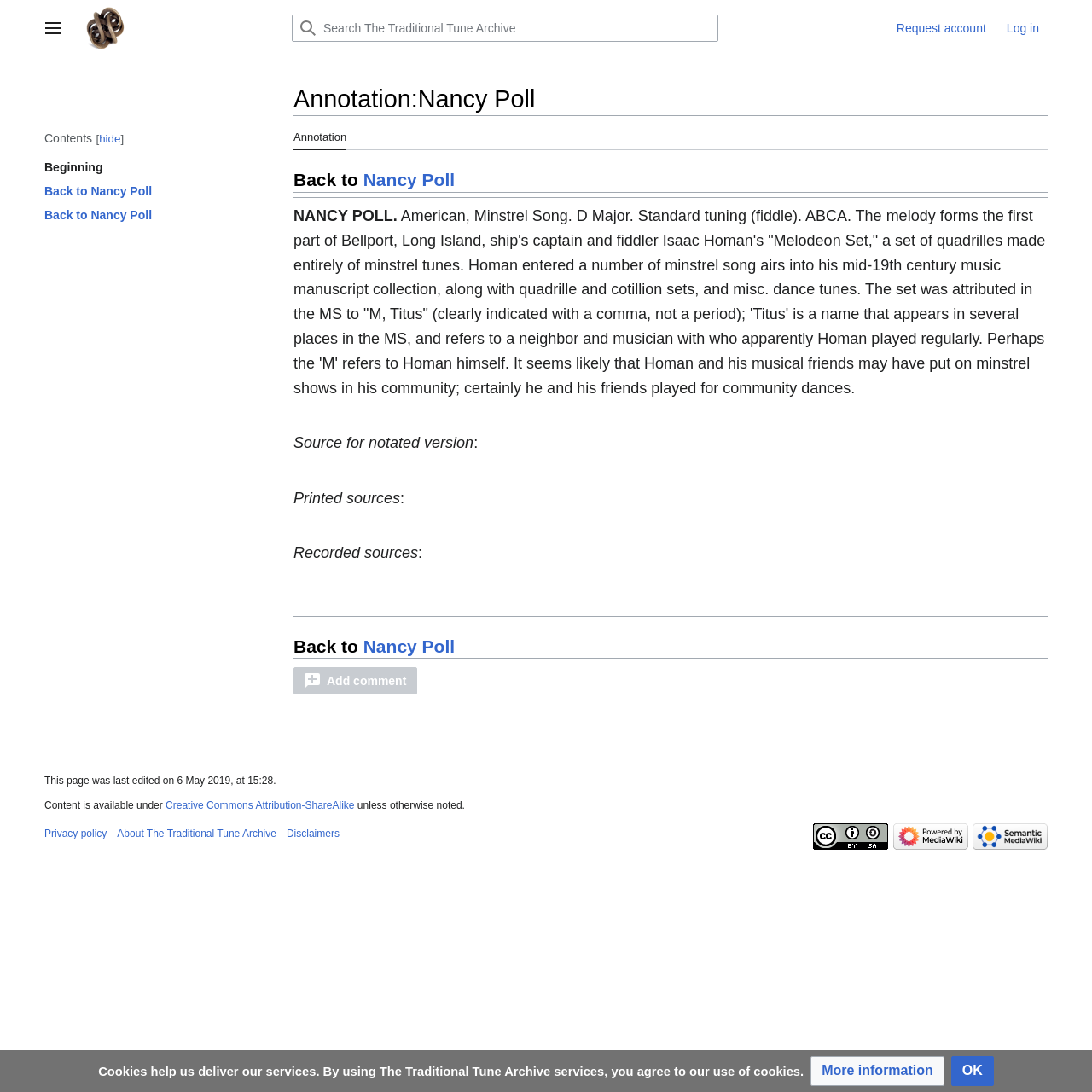Create a detailed summary of all the visual and textual information on the webpage.

The webpage is about Nancy Poll, a traditional tune archive. At the top left, there is a button to toggle the sidebar. Next to it, there is a link to "The Traditional Tune Archive". A search bar is located to the right of the link, with a search box and a "Go" button. 

On the top right, there are personal tools, including links to "Request account" and "Log in". Below the search bar, there is a navigation menu with a heading "Contents" and links to "Beginning" and "Back to Nancy Poll". 

The main content of the page is divided into sections. The first section has a heading "Annotation:Nancy Poll" and a paragraph of text describing the tune. Below this, there is a section with a heading "Back to Nancy Poll" and a link to "Nancy Poll". 

The next section has a separator line and then a block of text describing the tune's history and sources. This is followed by another separator line and a section with a heading "Back to Nancy Poll" and a link to "Nancy Poll" again. 

At the bottom of the page, there is a message about cookies and links to "More information" and "OK". Below this, there is a section with information about the page, including when it was last edited and links to the privacy policy, about page, and disclaimers. There are also links to "Creative Commons Attribution-ShareAlike" and "Powered by MediaWiki" and "Semantic MediaWiki", each with an accompanying image.